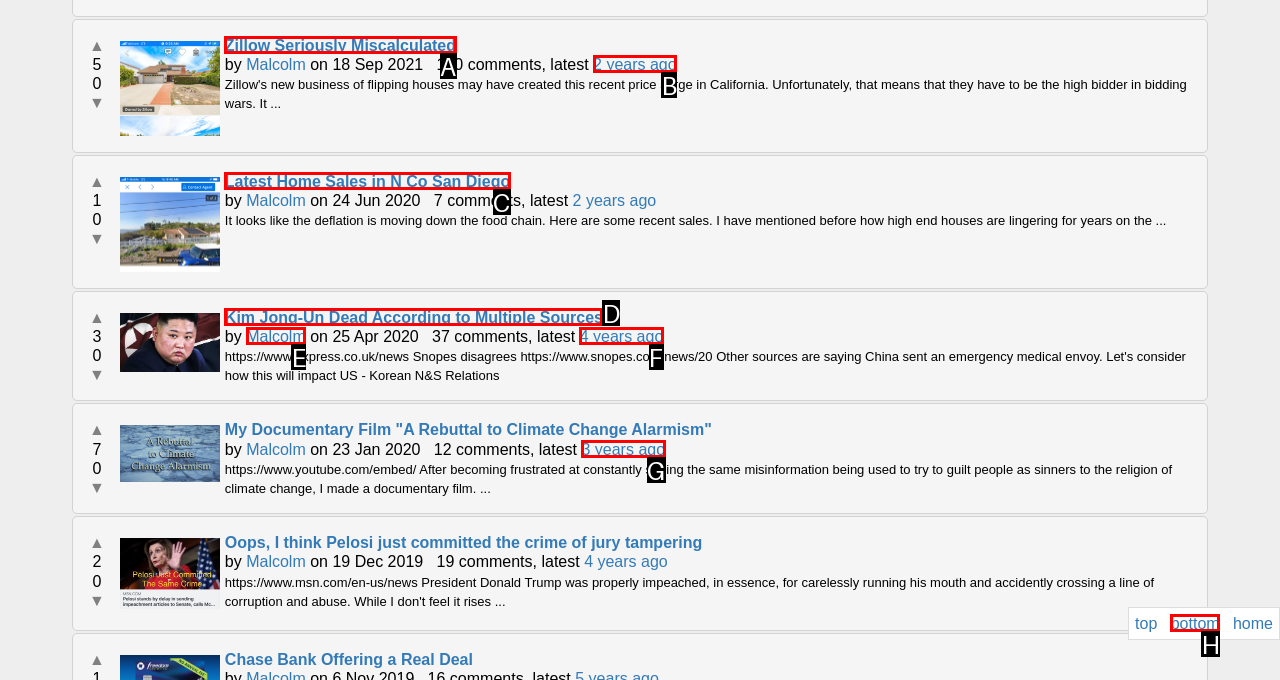Identify the letter of the UI element that corresponds to: 4 years ago
Respond with the letter of the option directly.

F